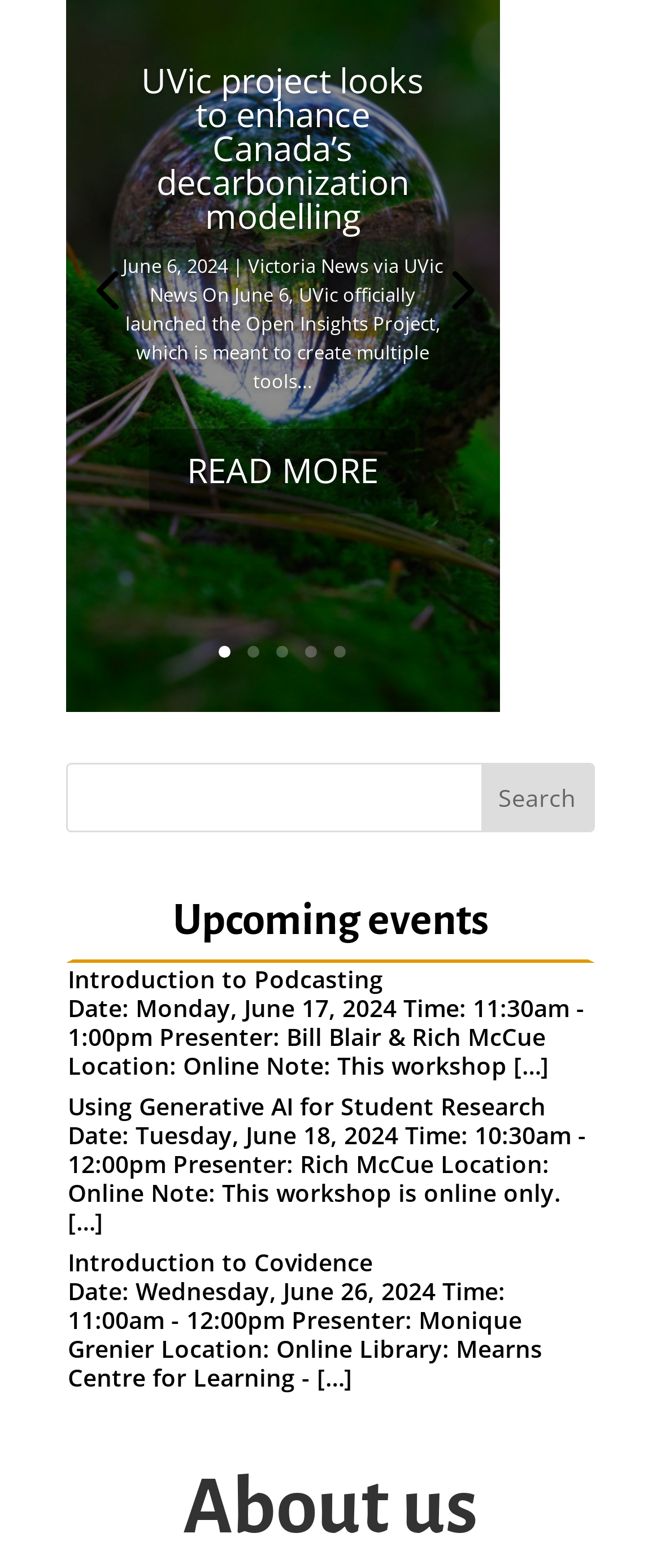What is the location of the 'Introduction to Podcasting' event?
Please utilize the information in the image to give a detailed response to the question.

The location of the 'Introduction to Podcasting' event can be determined by reading the text description, which states 'Location: Online'.